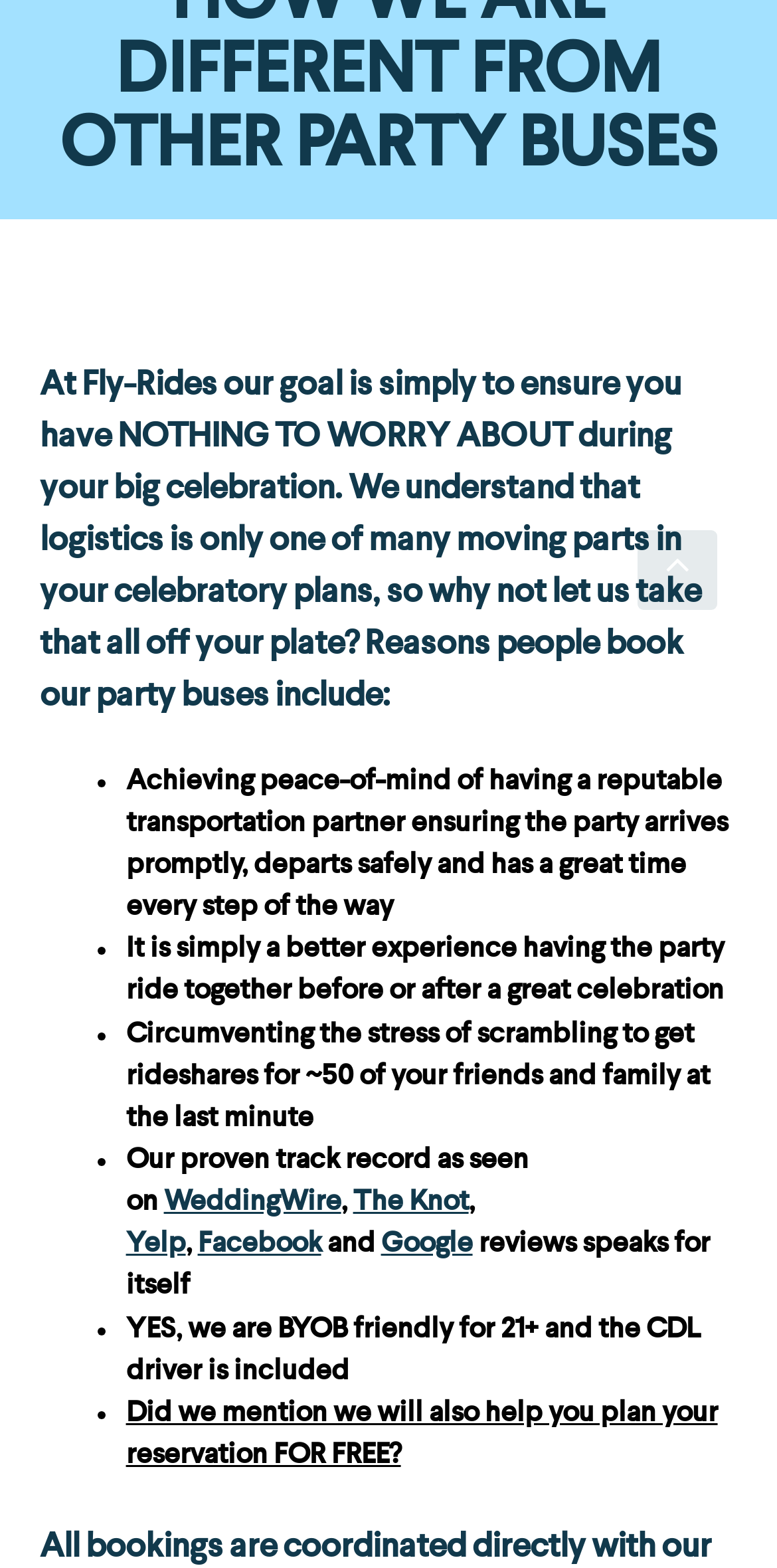Please find the bounding box coordinates (top-left x, top-left y, bottom-right x, bottom-right y) in the screenshot for the UI element described as follows: About-Us

None